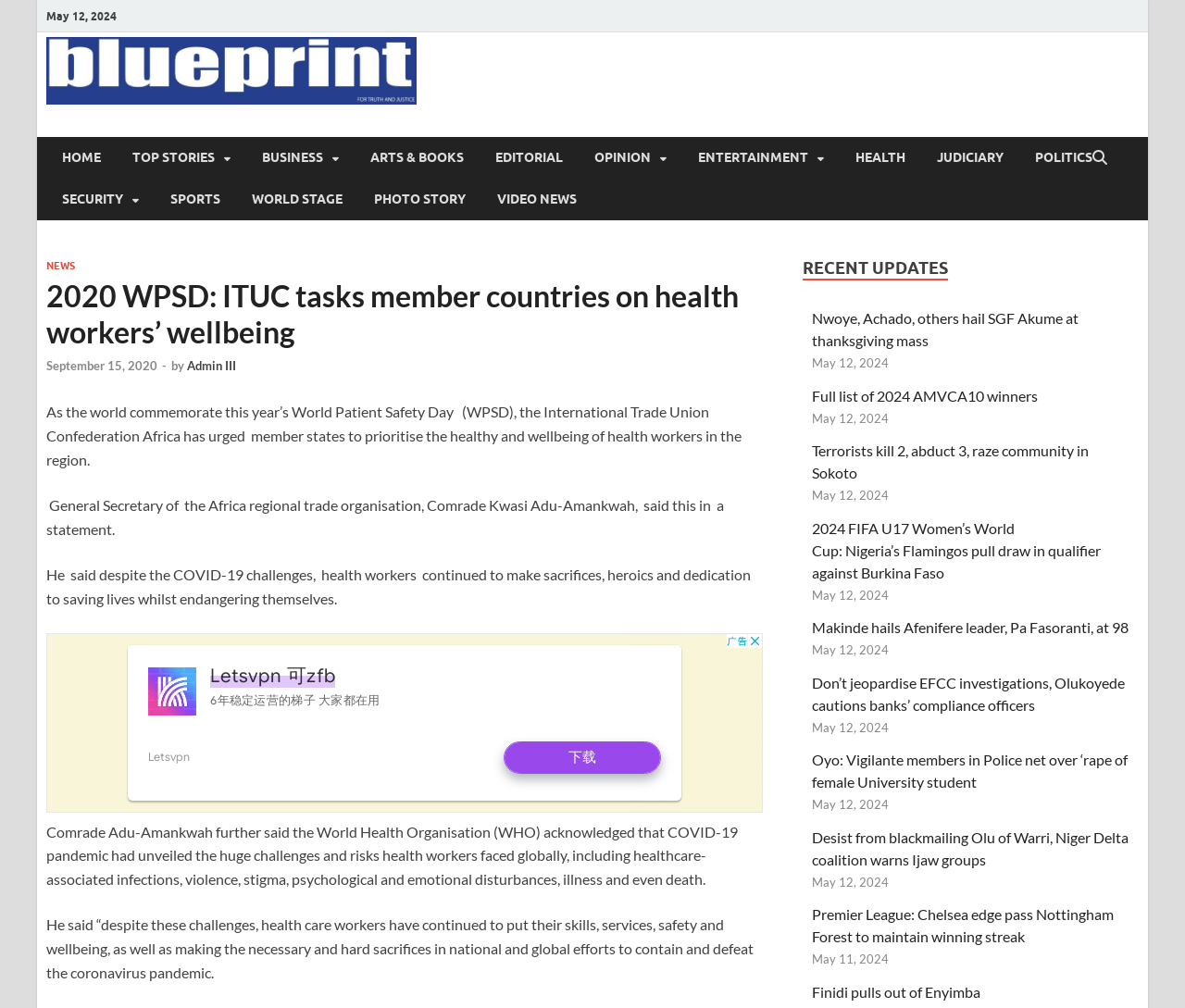Identify the bounding box coordinates of the clickable region necessary to fulfill the following instruction: "Click on the 'HOME' link". The bounding box coordinates should be four float numbers between 0 and 1, i.e., [left, top, right, bottom].

[0.039, 0.136, 0.098, 0.177]